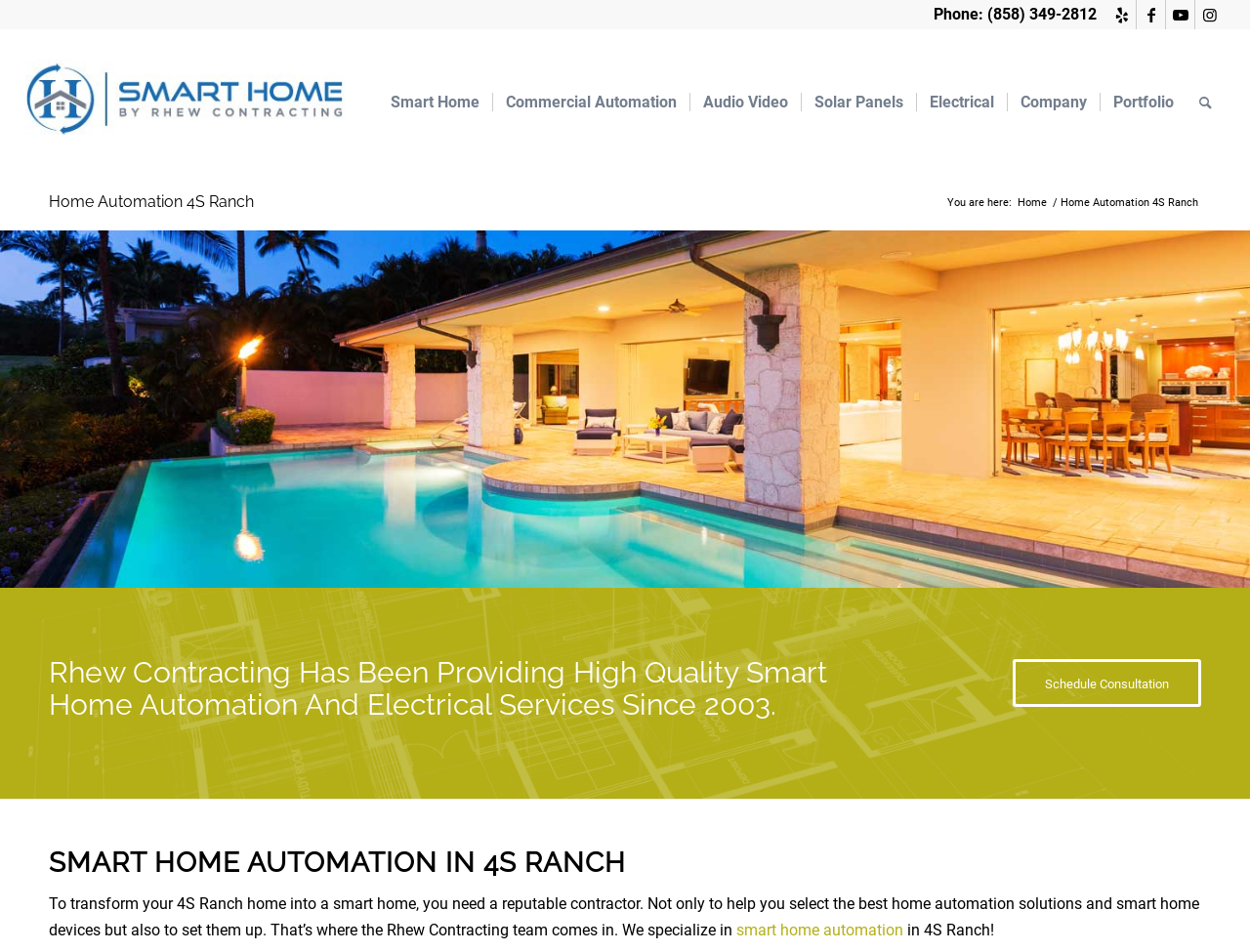Provide a thorough description of the webpage's content and layout.

This webpage is about Rhew Contracting, a company that provides smart home automation and electrical services in 4S Ranch. At the top right corner, there are four social media links to Yelp, Facebook, Youtube, and Instagram. Below these links, there is a phone number and a logo of Rhew Contracting Inc. 

On the top left, there is a menu with seven items: Smart Home, Commercial Automation, Audio Video, Solar Panels, Electrical, Company, and Portfolio. Each item has a corresponding link. 

Below the menu, there is a large heading that reads "Home Automation 4S Ranch". Underneath, there is a breadcrumb navigation with links to "Home" and "Home Automation 4S Ranch". 

The main content of the page is divided into two sections. The first section features a large image that takes up the entire width of the page, showcasing a 4S Ranch home automation installation. Above the image, there is a heading that describes Rhew Contracting's experience in providing smart home automation and electrical services since 2003. 

The second section is a paragraph of text that explains the importance of finding a reputable contractor for smart home automation in 4S Ranch. The text mentions that Rhew Contracting specializes in smart home automation and provides a link to learn more.